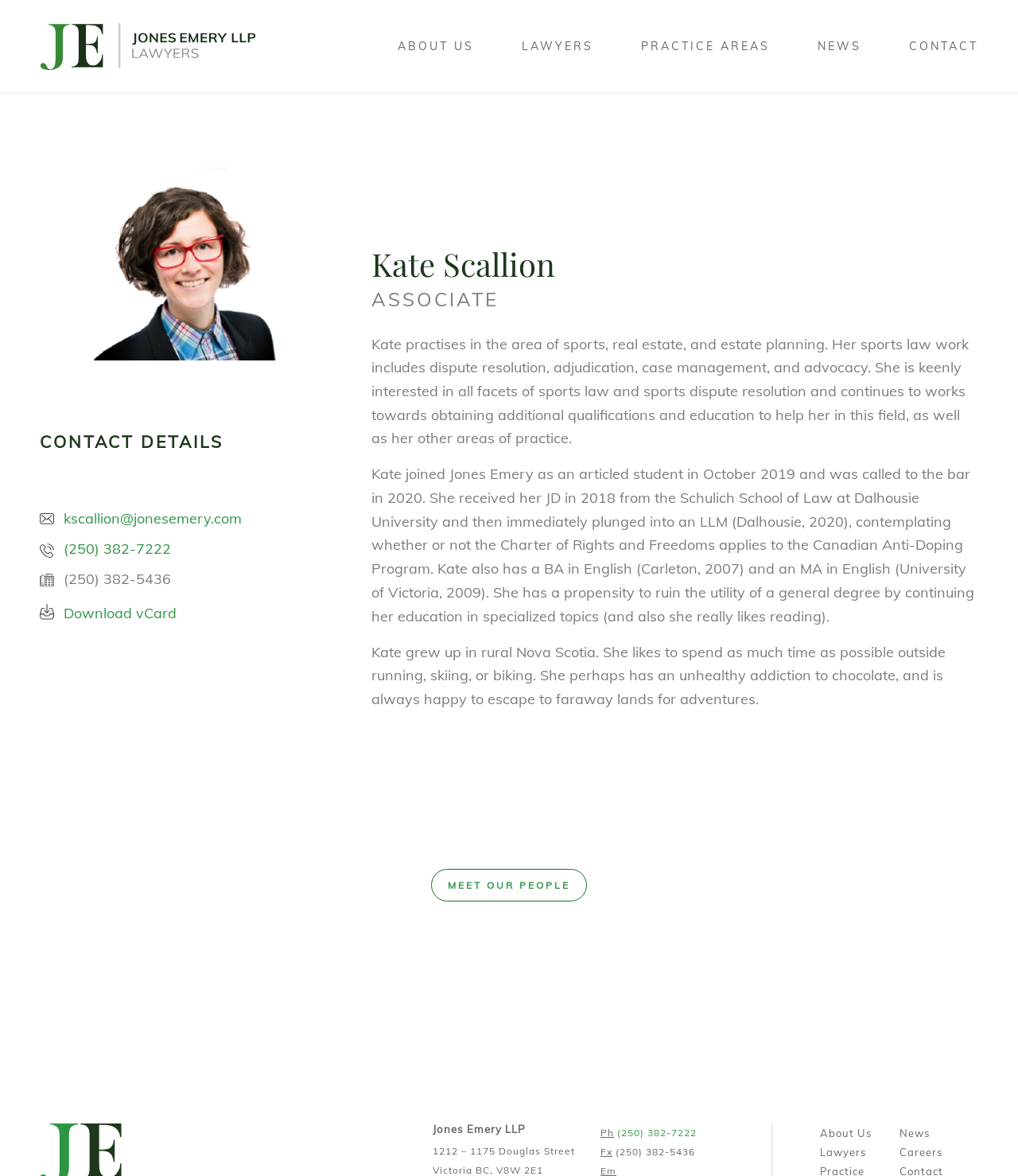Can you identify the bounding box coordinates of the clickable region needed to carry out this instruction: 'Click the CONTACT menu item'? The coordinates should be four float numbers within the range of 0 to 1, stated as [left, top, right, bottom].

[0.87, 0.014, 0.961, 0.065]